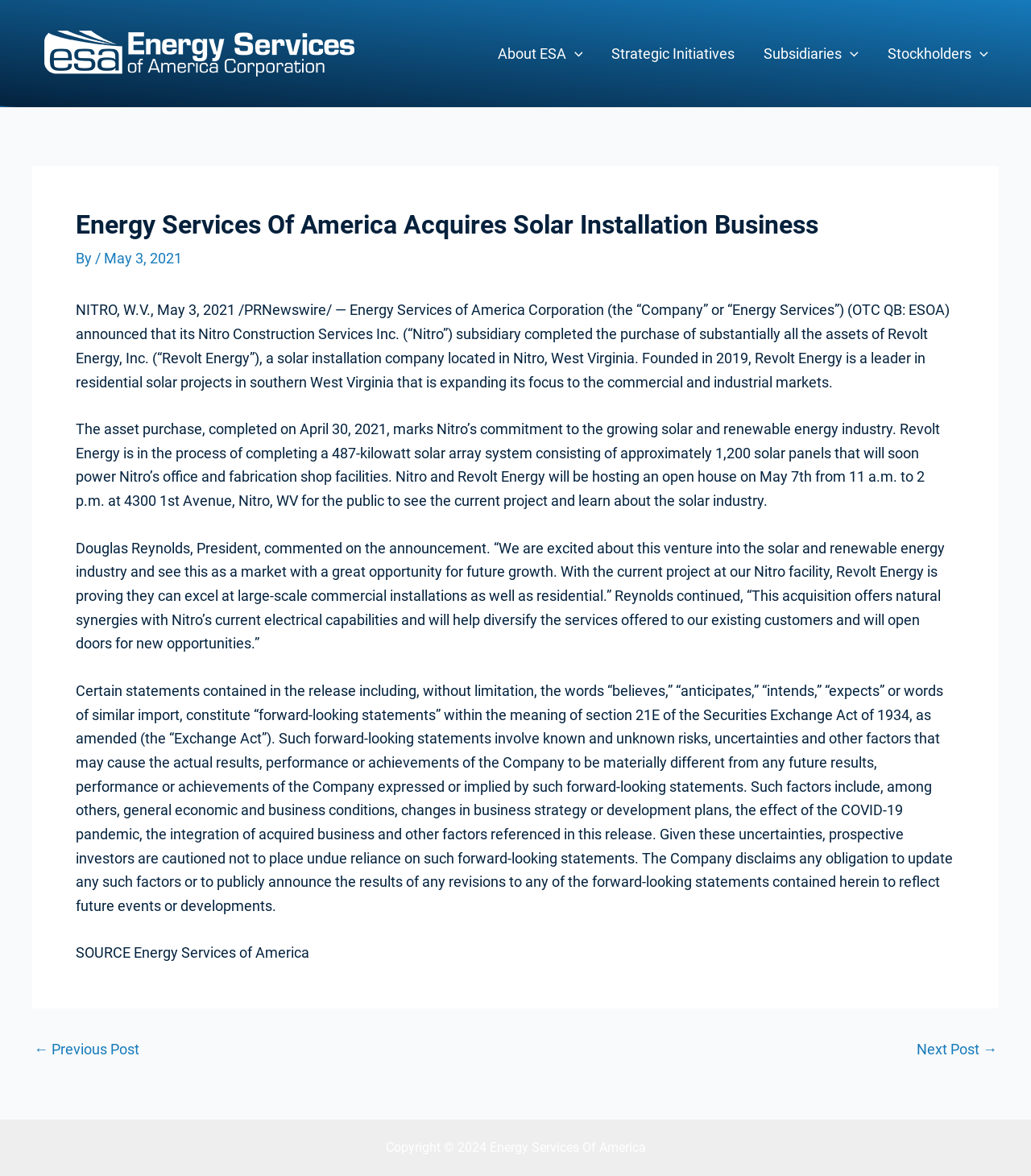Generate the main heading text from the webpage.

Energy Services Of America Acquires Solar Installation Business